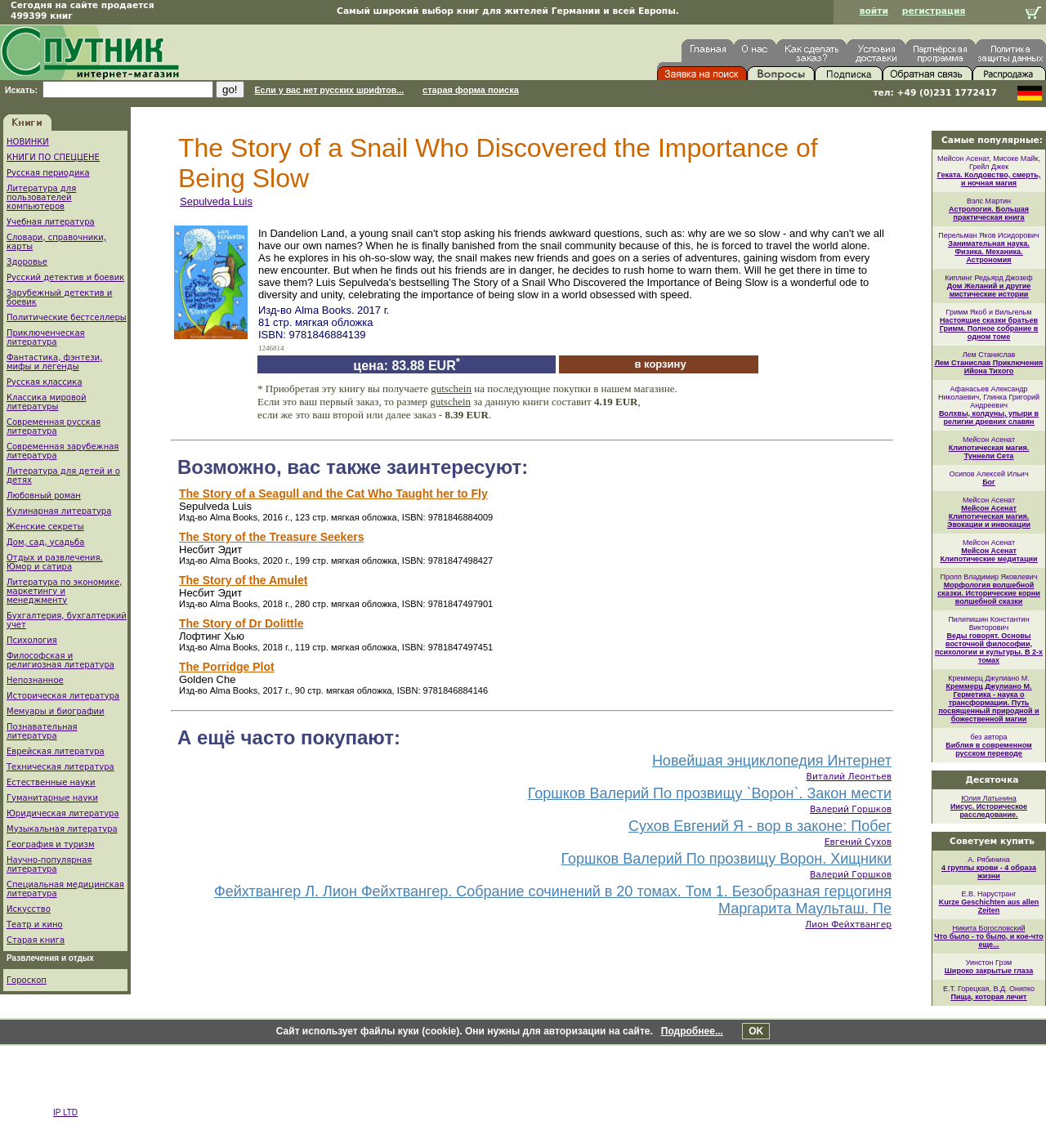Please identify and generate the text content of the webpage's main heading.

The Story of a Snail Who Discovered the Importance of Being Slow